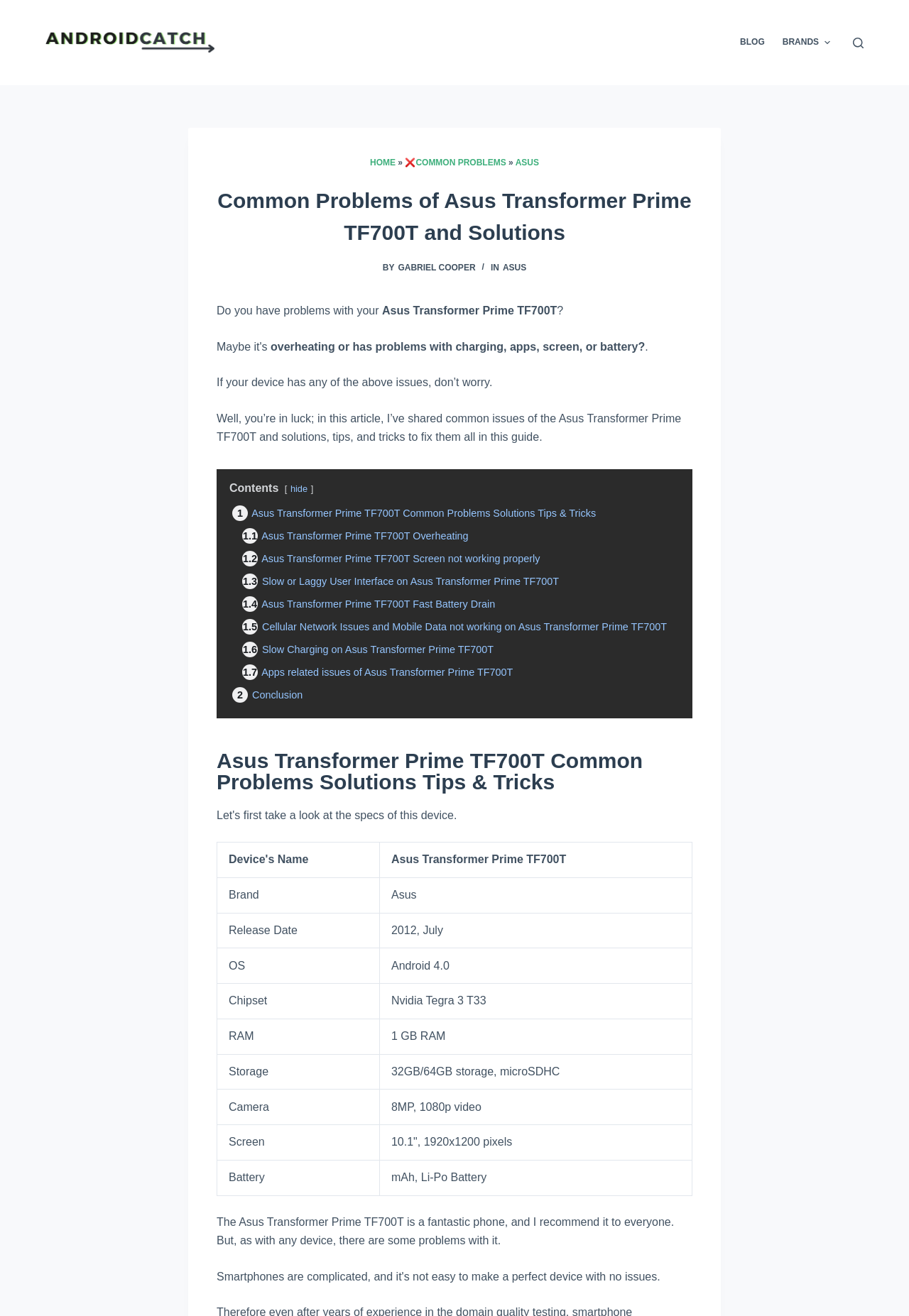Find the bounding box coordinates of the clickable region needed to perform the following instruction: "View the table of device specifications". The coordinates should be provided as four float numbers between 0 and 1, i.e., [left, top, right, bottom].

[0.238, 0.64, 0.762, 0.909]